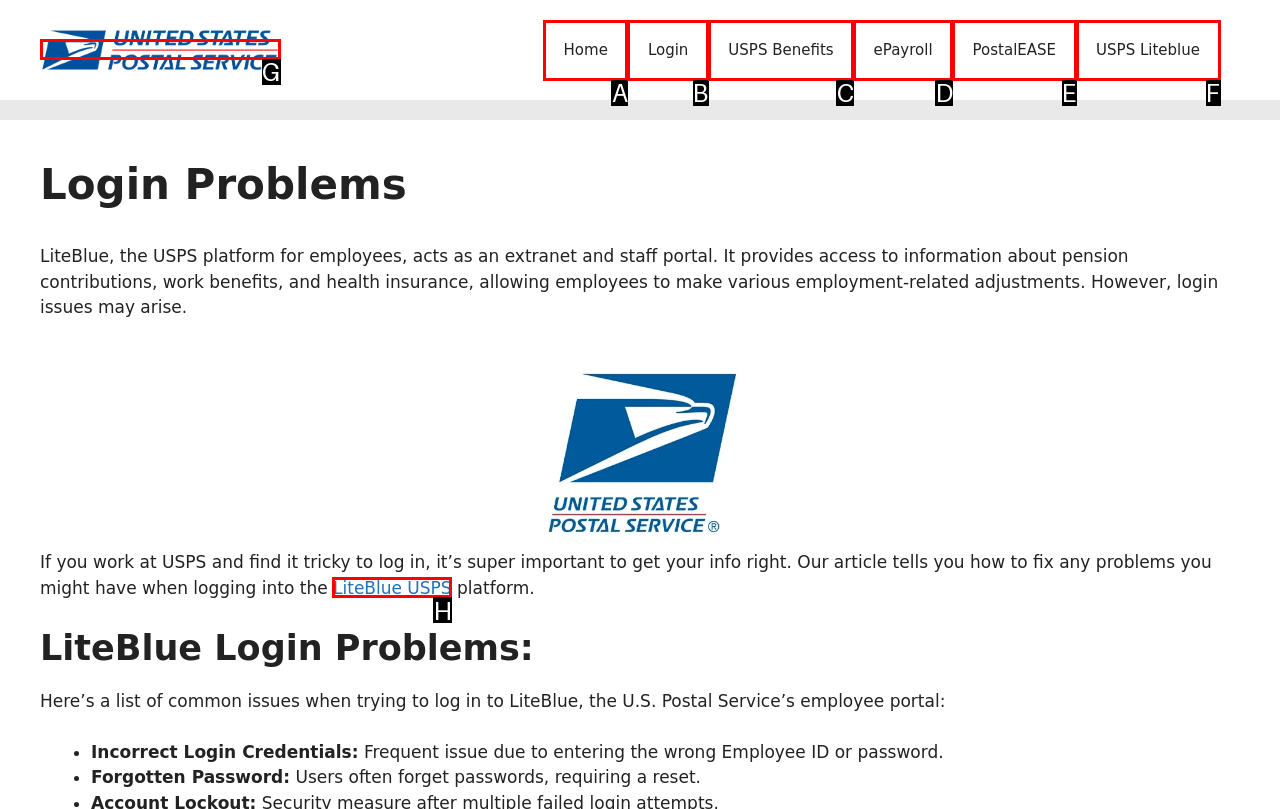Tell me which option I should click to complete the following task: read the LiteBlue USPS article Answer with the option's letter from the given choices directly.

H